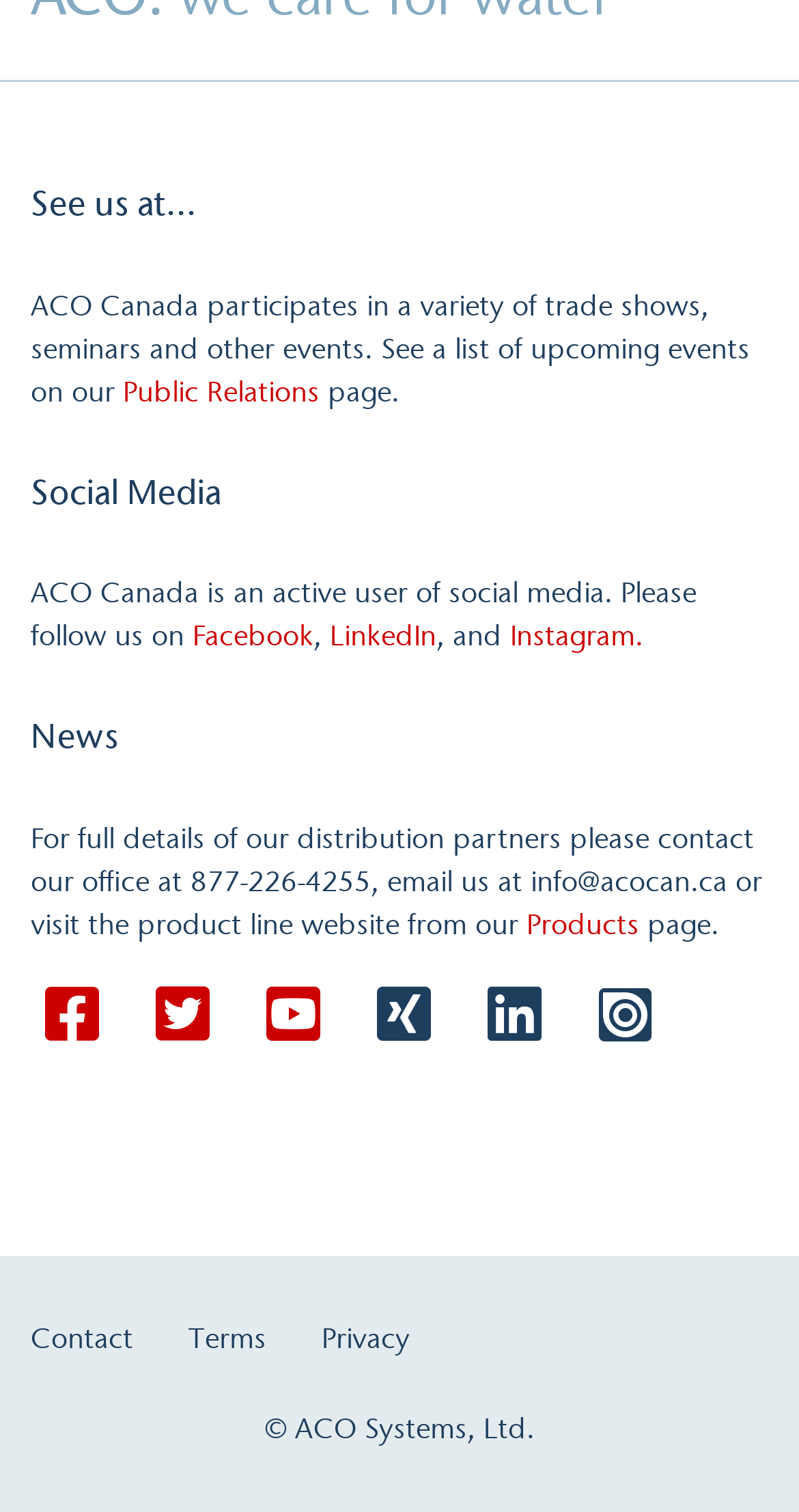Determine the bounding box coordinates of the clickable element to achieve the following action: 'Contact us'. Provide the coordinates as four float values between 0 and 1, formatted as [left, top, right, bottom].

[0.038, 0.872, 0.167, 0.897]